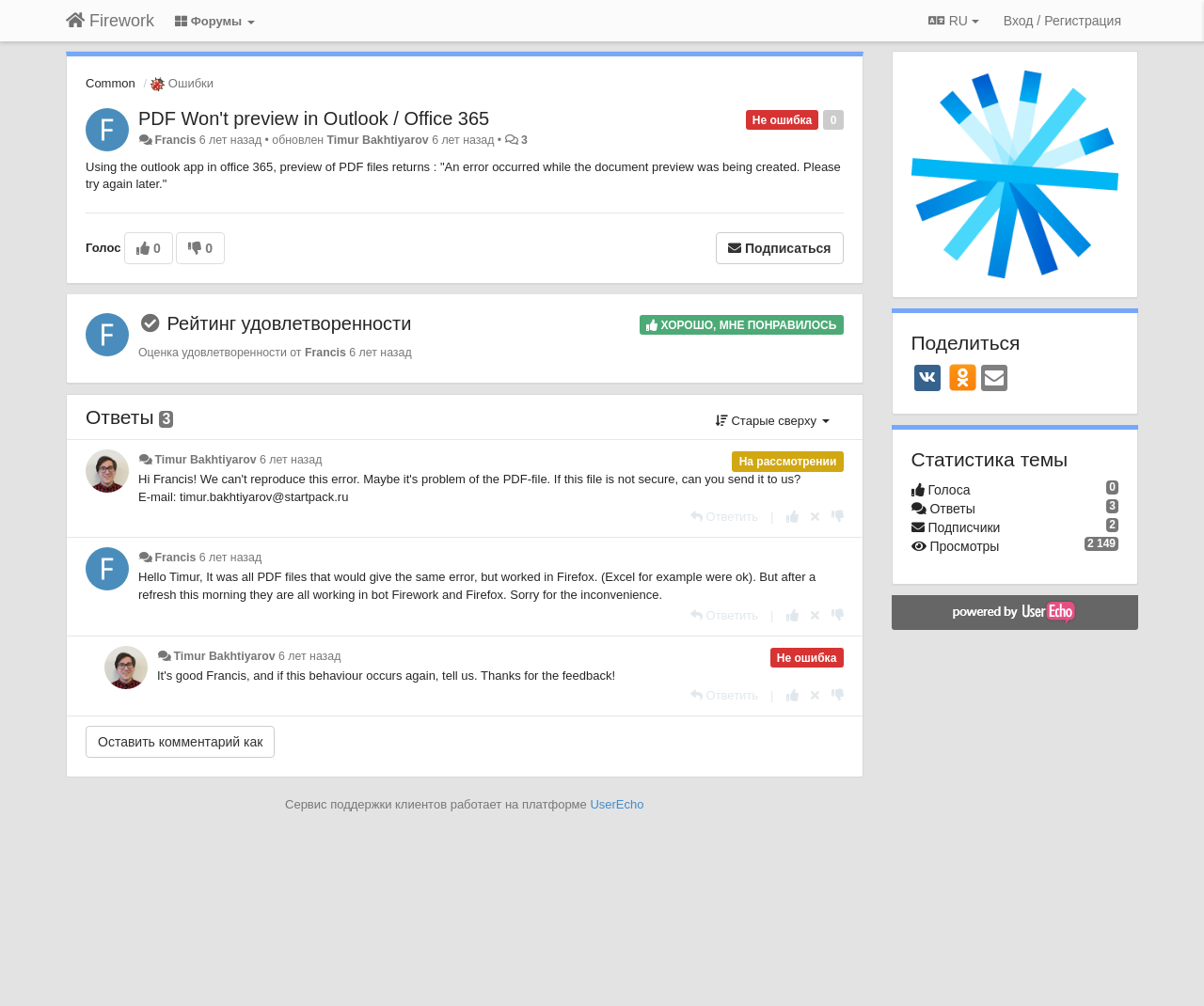Identify the bounding box coordinates of the clickable region necessary to fulfill the following instruction: "Click on the 'Firework' link". The bounding box coordinates should be four float numbers between 0 and 1, i.e., [left, top, right, bottom].

[0.043, 0.003, 0.14, 0.038]